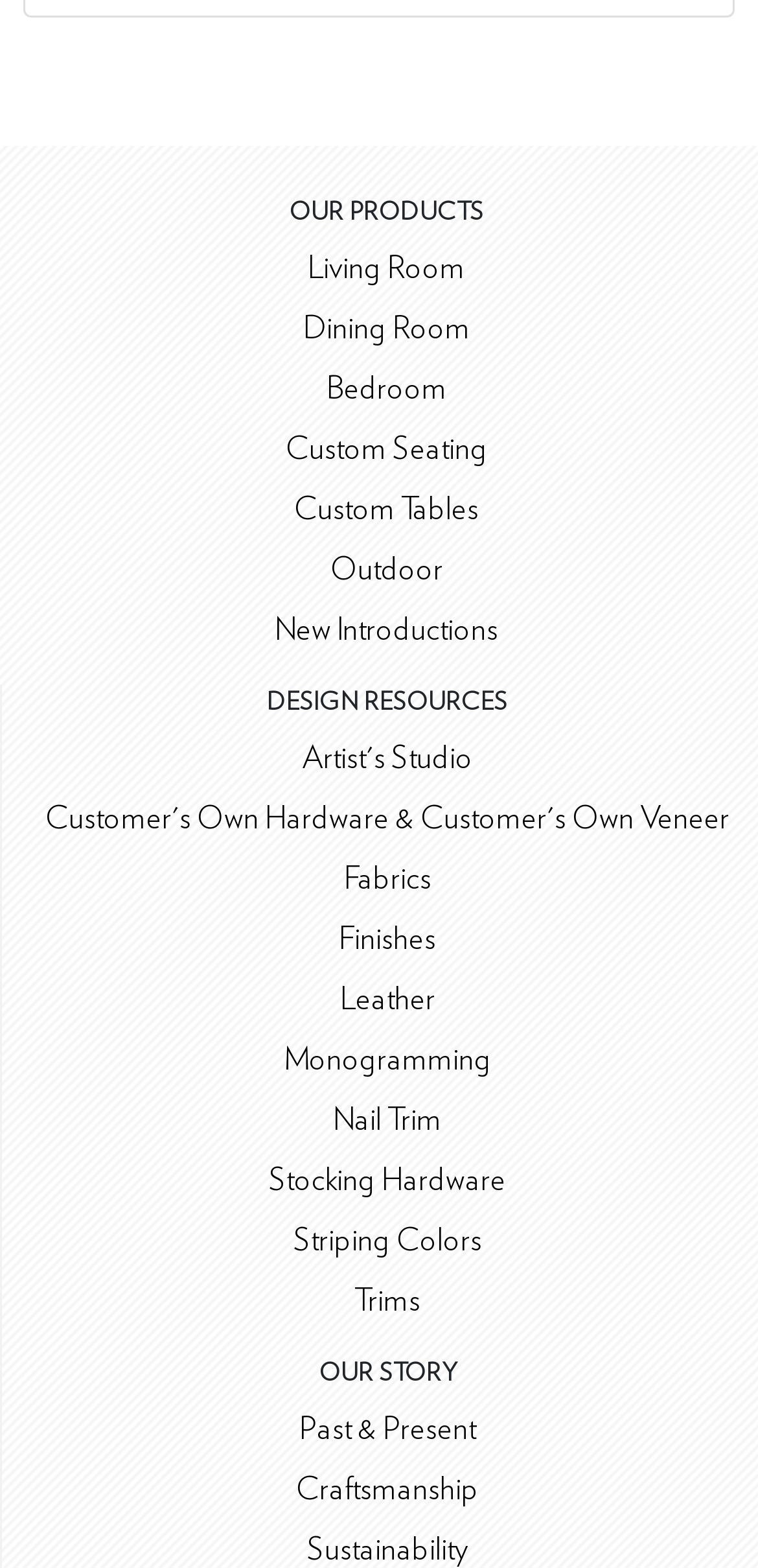Please answer the following question using a single word or phrase: How many links are there under 'OUR STORY'?

3